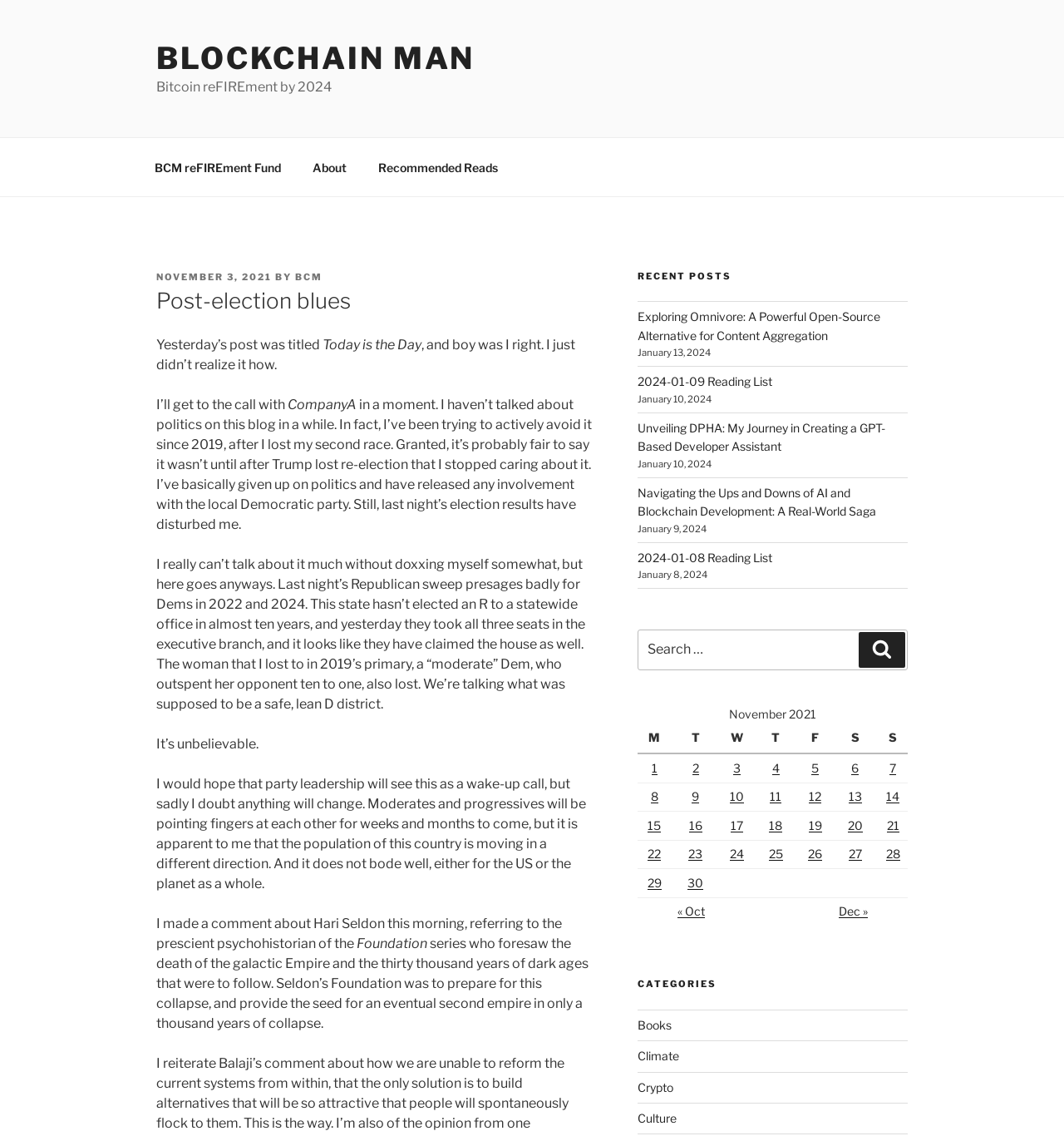Could you specify the bounding box coordinates for the clickable section to complete the following instruction: "Click on the 'Today is the Day' link"?

[0.303, 0.297, 0.396, 0.31]